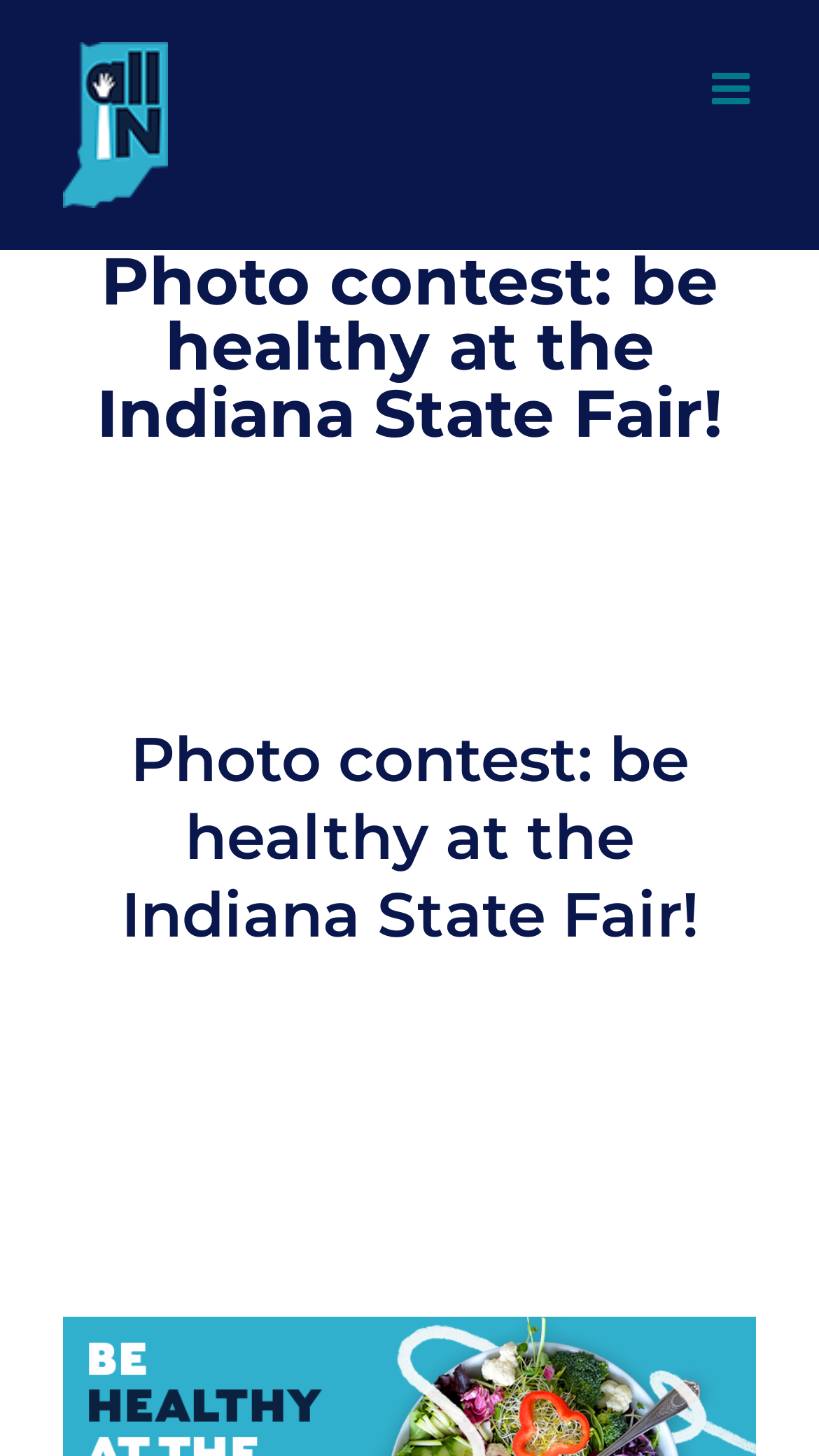What is the function of the button at the bottom right corner?
Give a comprehensive and detailed explanation for the question.

The button at the bottom right corner of the webpage has a bounding box coordinate of [0.695, 0.851, 0.808, 0.914] and is used to navigate to the top of the webpage. It is represented by an icon with the text ' Go to Top'.